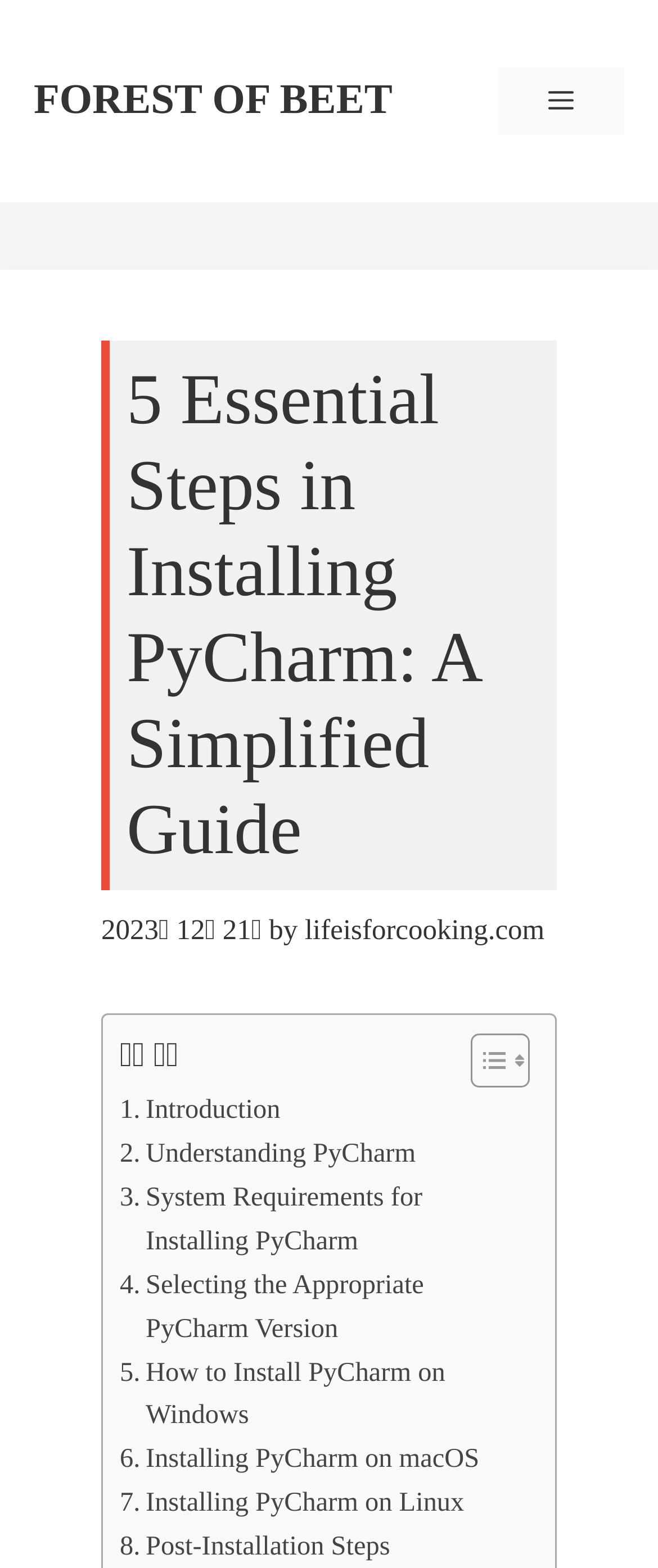Using the description "Forest of Beet", predict the bounding box of the relevant HTML element.

[0.051, 0.049, 0.596, 0.078]